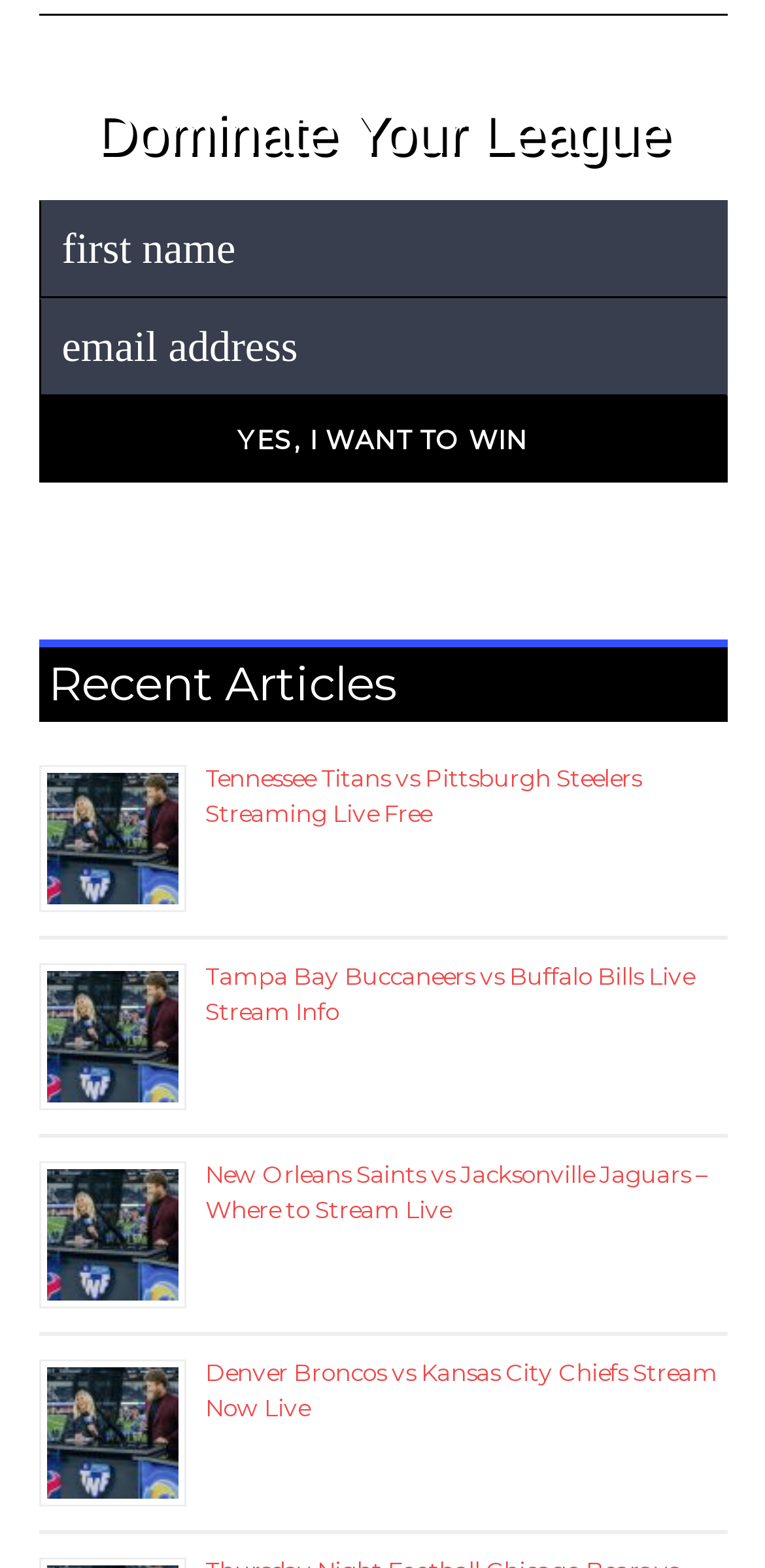Using details from the image, please answer the following question comprehensively:
What is the topic of the webpage?

The webpage lists several articles with titles related to sports teams and games, such as 'Tennessee Titans vs Pittsburgh Steelers Streaming Live Free' and 'Denver Broncos vs Kansas City Chiefs Stream Now Live', indicating that the topic of the webpage is sports.